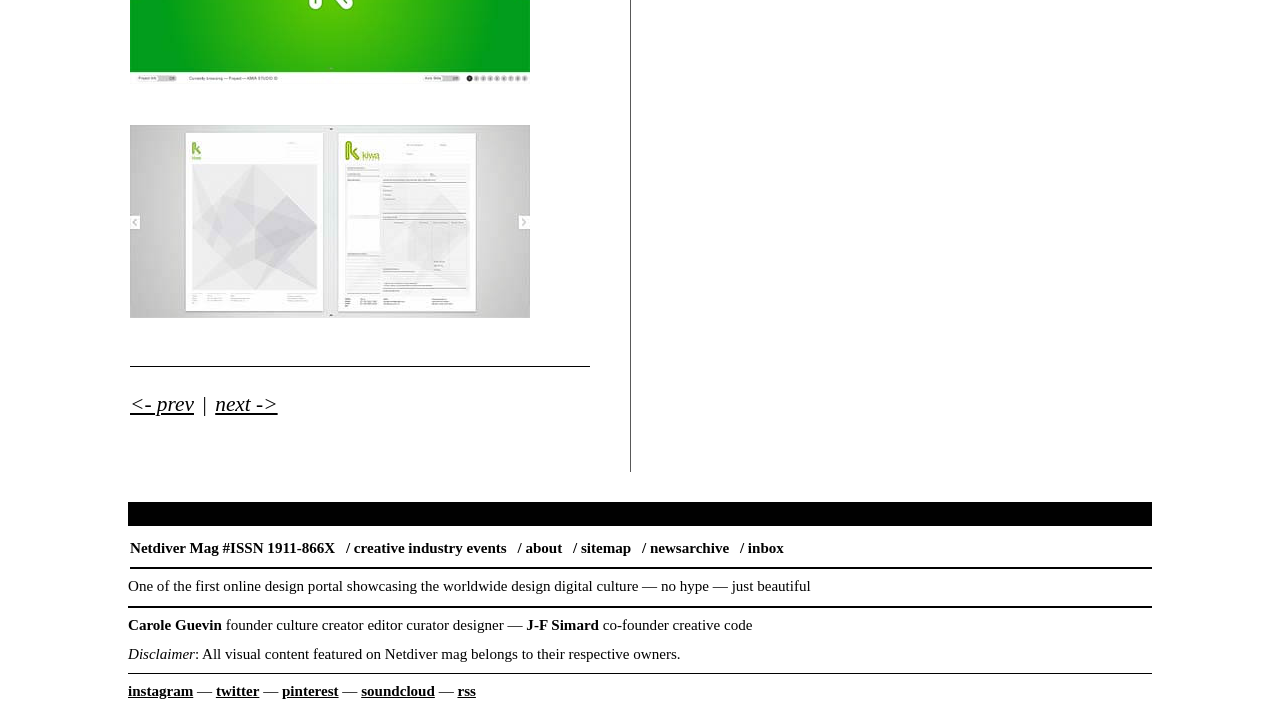Locate the bounding box coordinates of the element's region that should be clicked to carry out the following instruction: "visit Netdiver Mag homepage". The coordinates need to be four float numbers between 0 and 1, i.e., [left, top, right, bottom].

[0.102, 0.757, 0.262, 0.78]